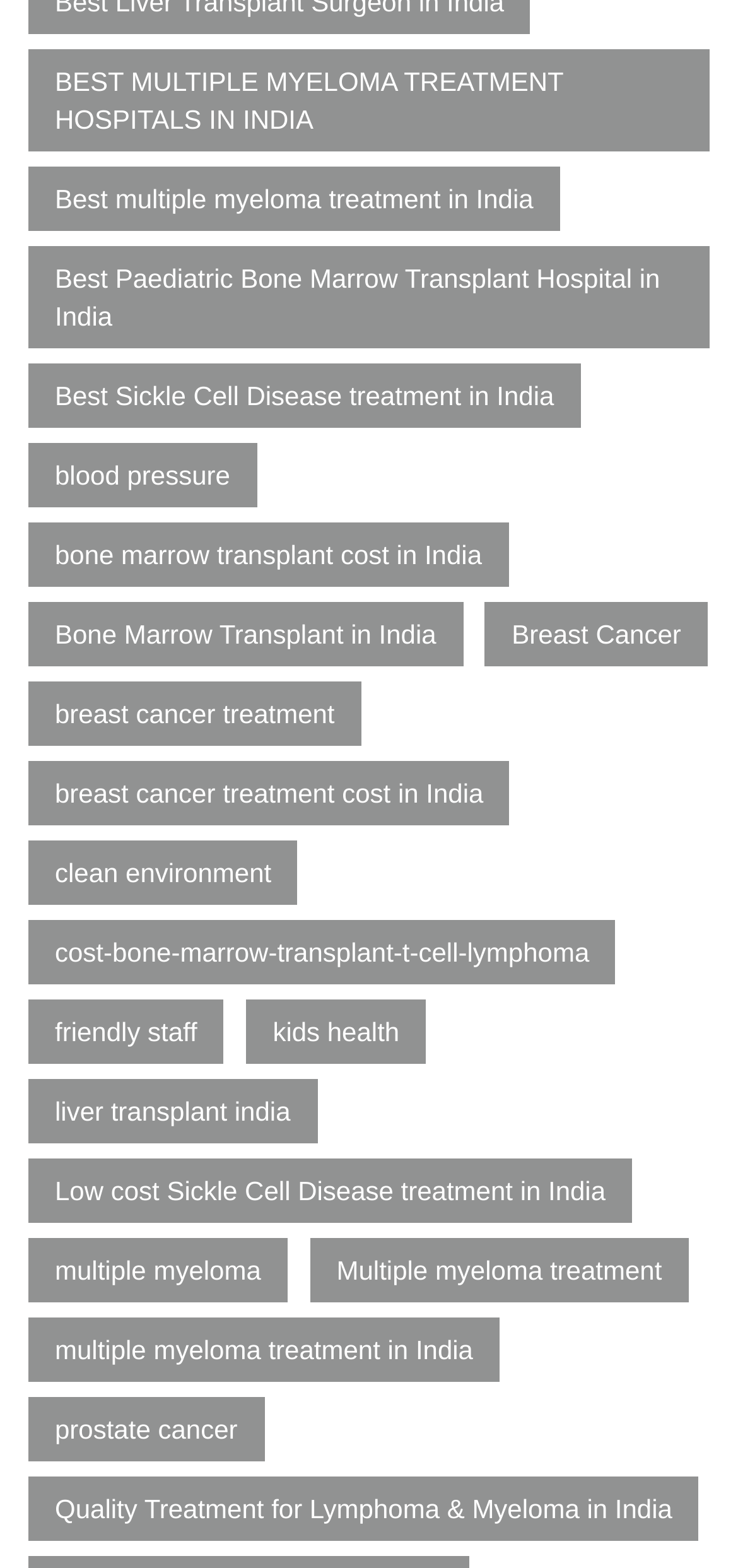Provide your answer in one word or a succinct phrase for the question: 
What is the topic of the link next to 'kids health'?

liver transplant india